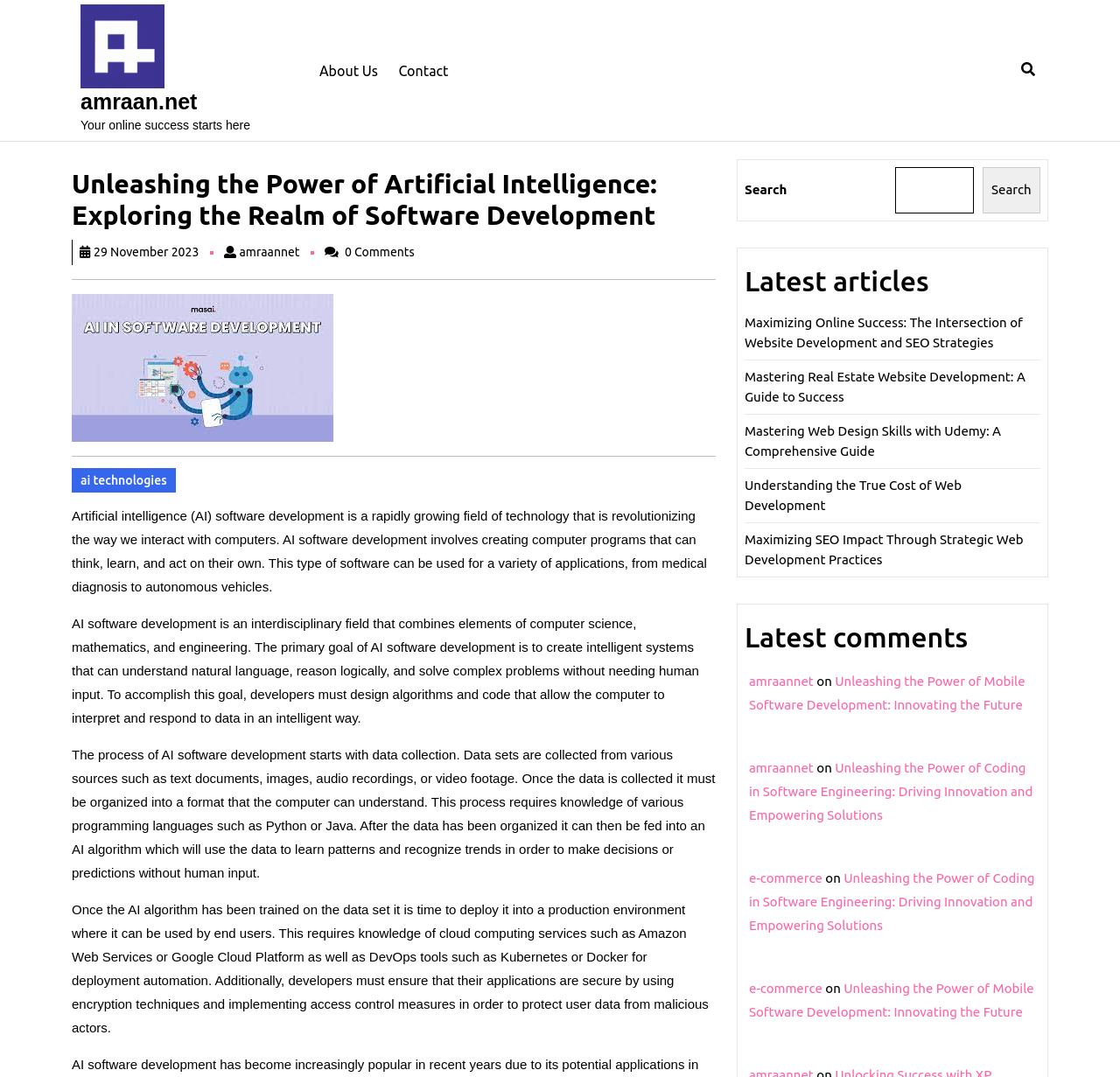Refer to the image and answer the question with as much detail as possible: What is the format of the data collected for AI software development?

I found this information by reading the StaticText element that describes the process of AI software development, which mentions that data sets are collected from various sources such as text documents, images, audio recordings, or video footage.